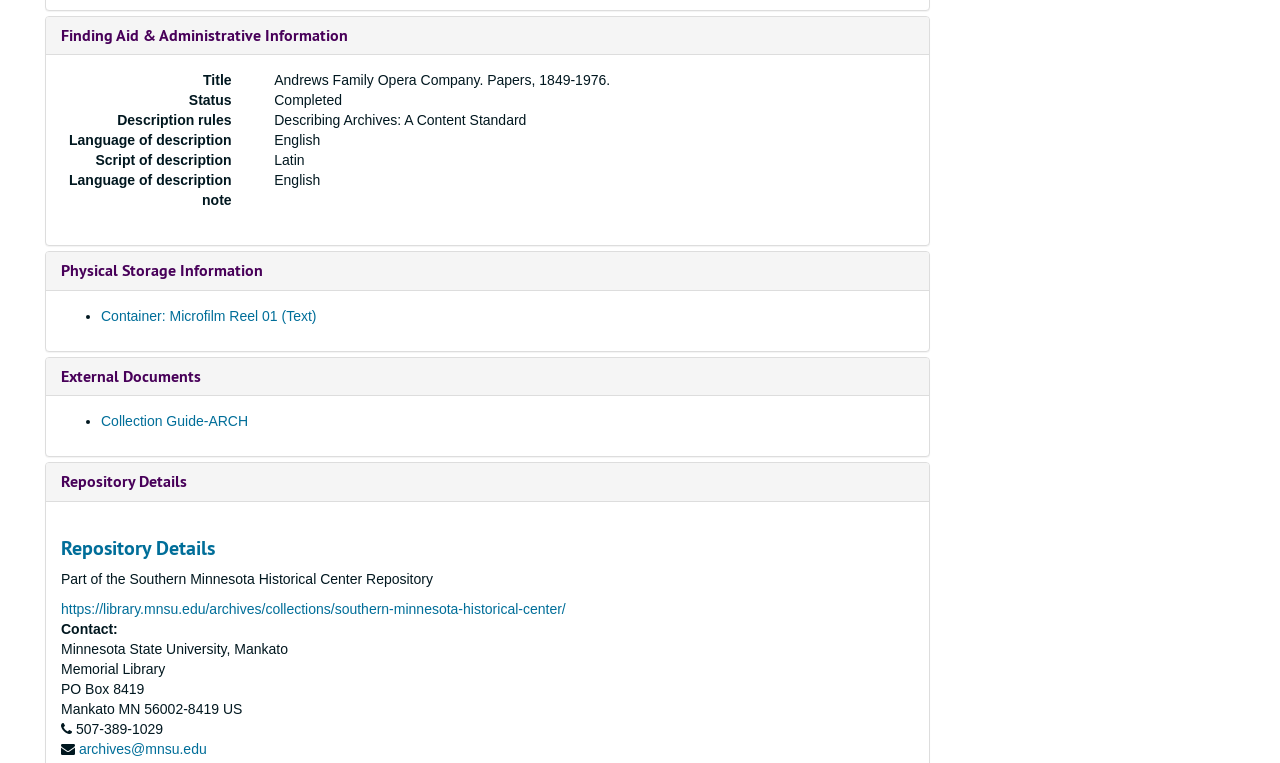Based on the element description, predict the bounding box coordinates (top-left x, top-left y, bottom-right x, bottom-right y) for the UI element in the screenshot: Knee Sleeves for Specific Activities

None